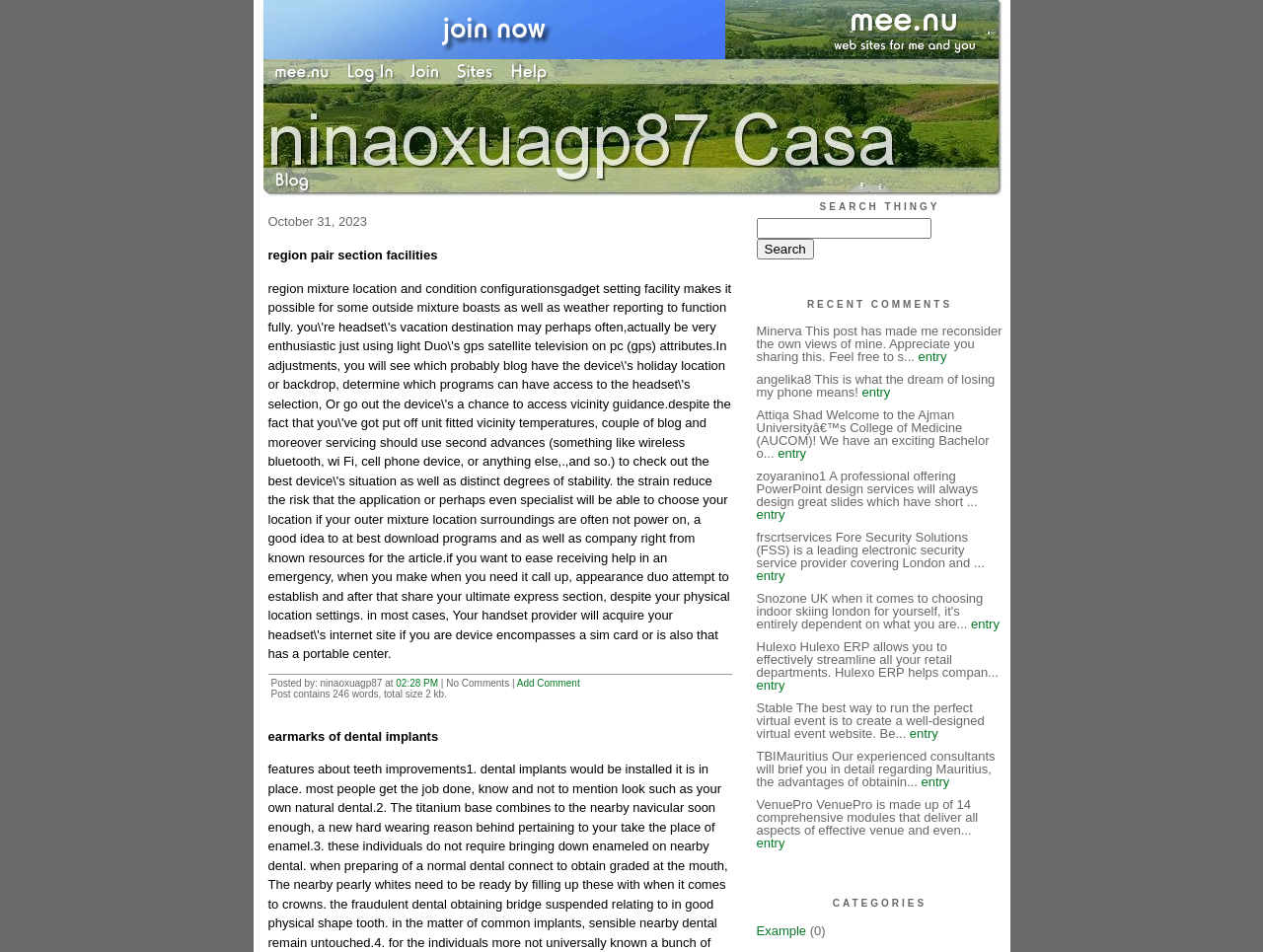How many links are there on the webpage?
Using the information from the image, give a concise answer in one word or a short phrase.

14